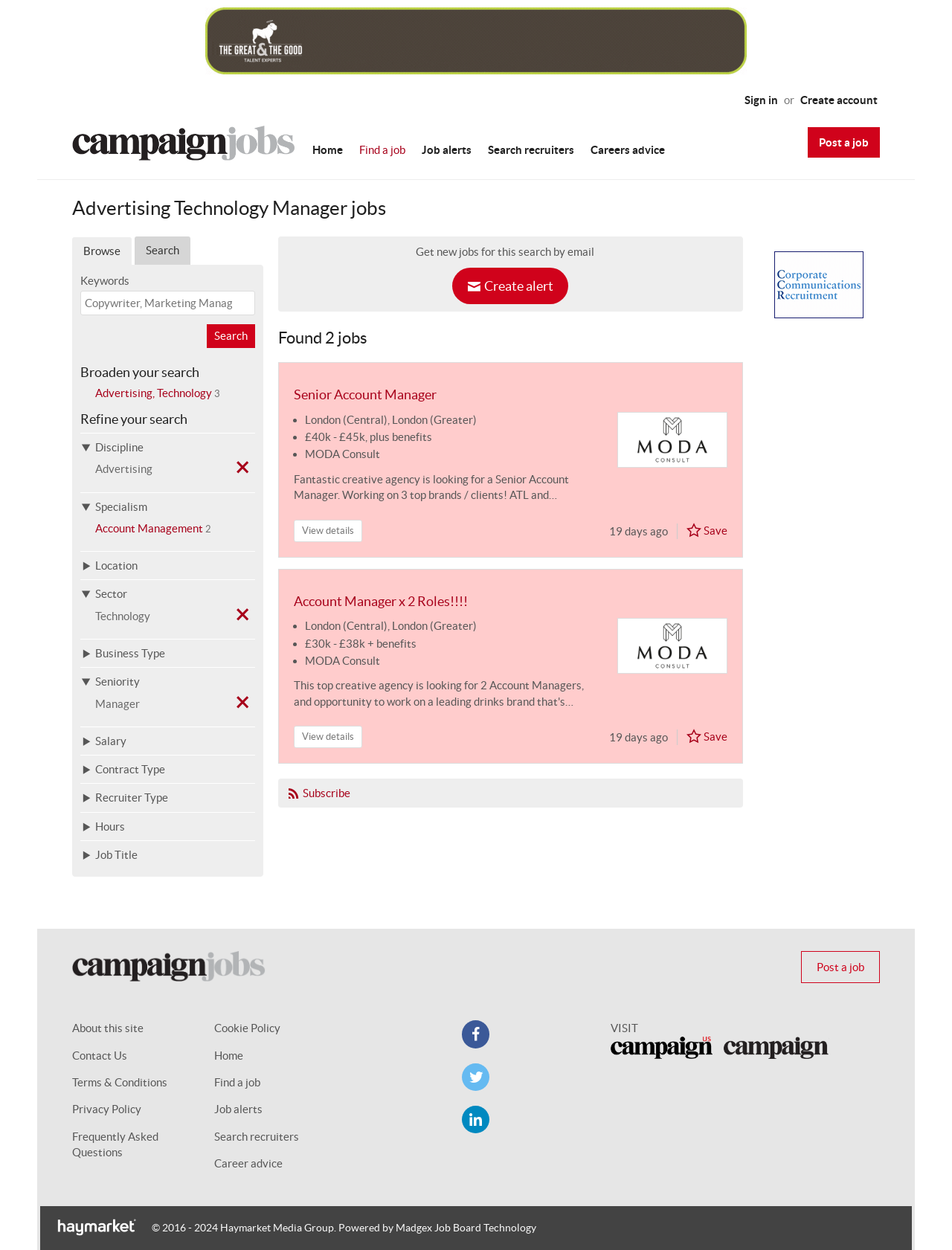Please identify the bounding box coordinates of the element's region that I should click in order to complete the following instruction: "Create a job alert". The bounding box coordinates consist of four float numbers between 0 and 1, i.e., [left, top, right, bottom].

[0.475, 0.214, 0.597, 0.243]